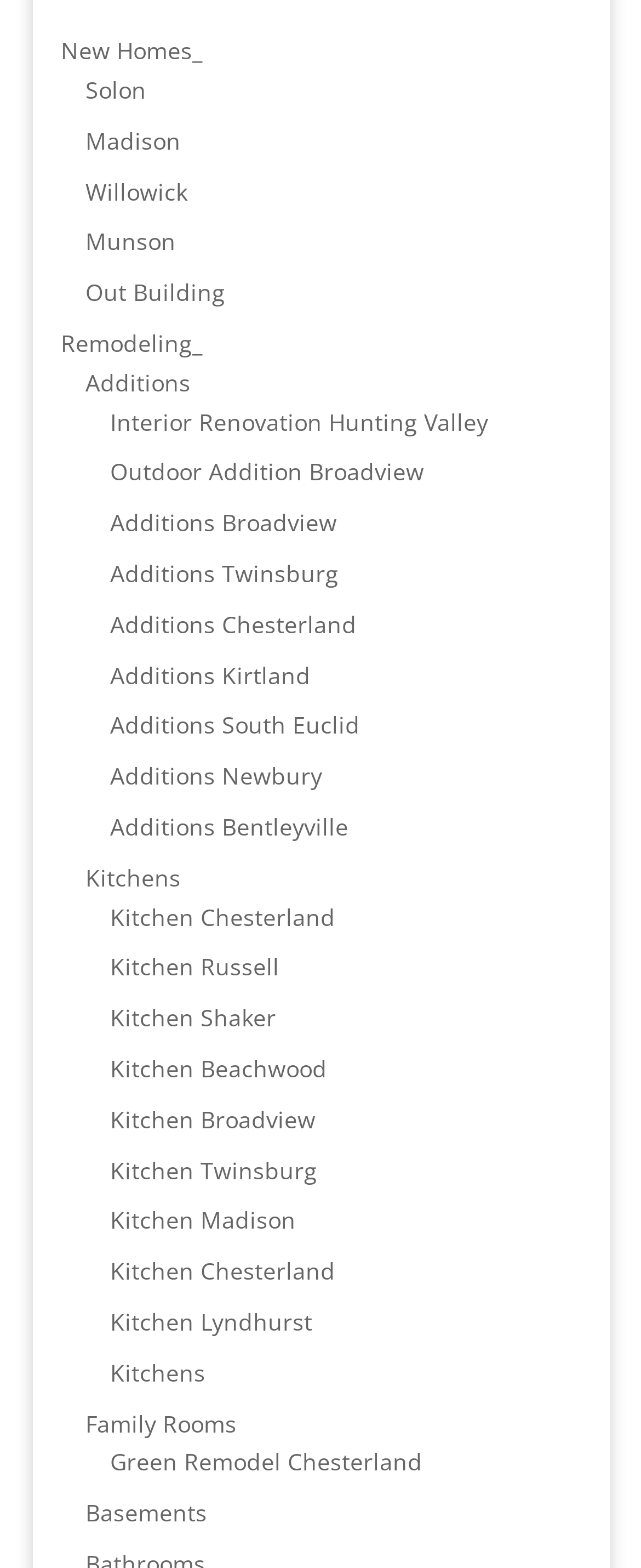Provide a one-word or one-phrase answer to the question:
Is there a link for outdoor additions?

Yes